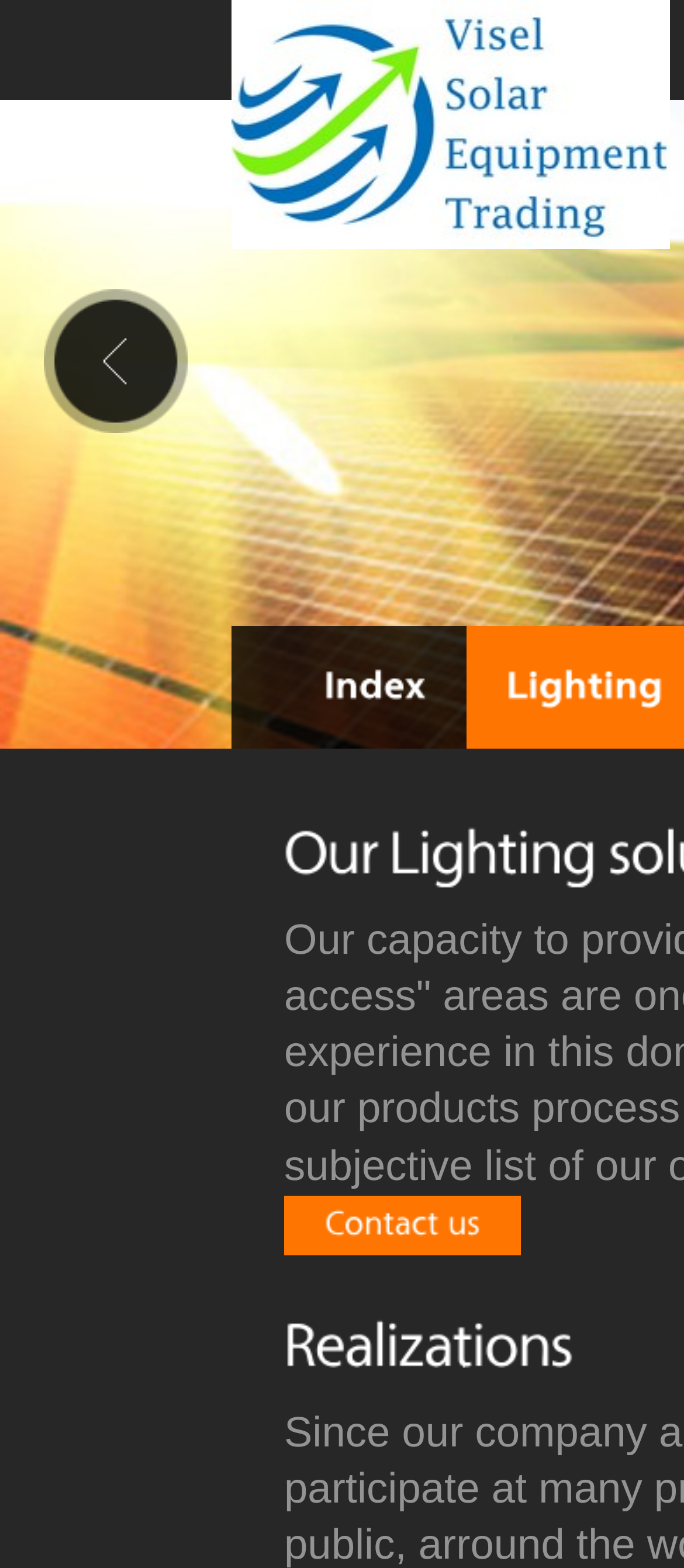Could you please study the image and provide a detailed answer to the question:
What is the main topic of this webpage?

Based on the webpage's structure and content, it appears to be focused on providing solutions for solar public lighting, as indicated by the presence of links and canvases related to this topic.